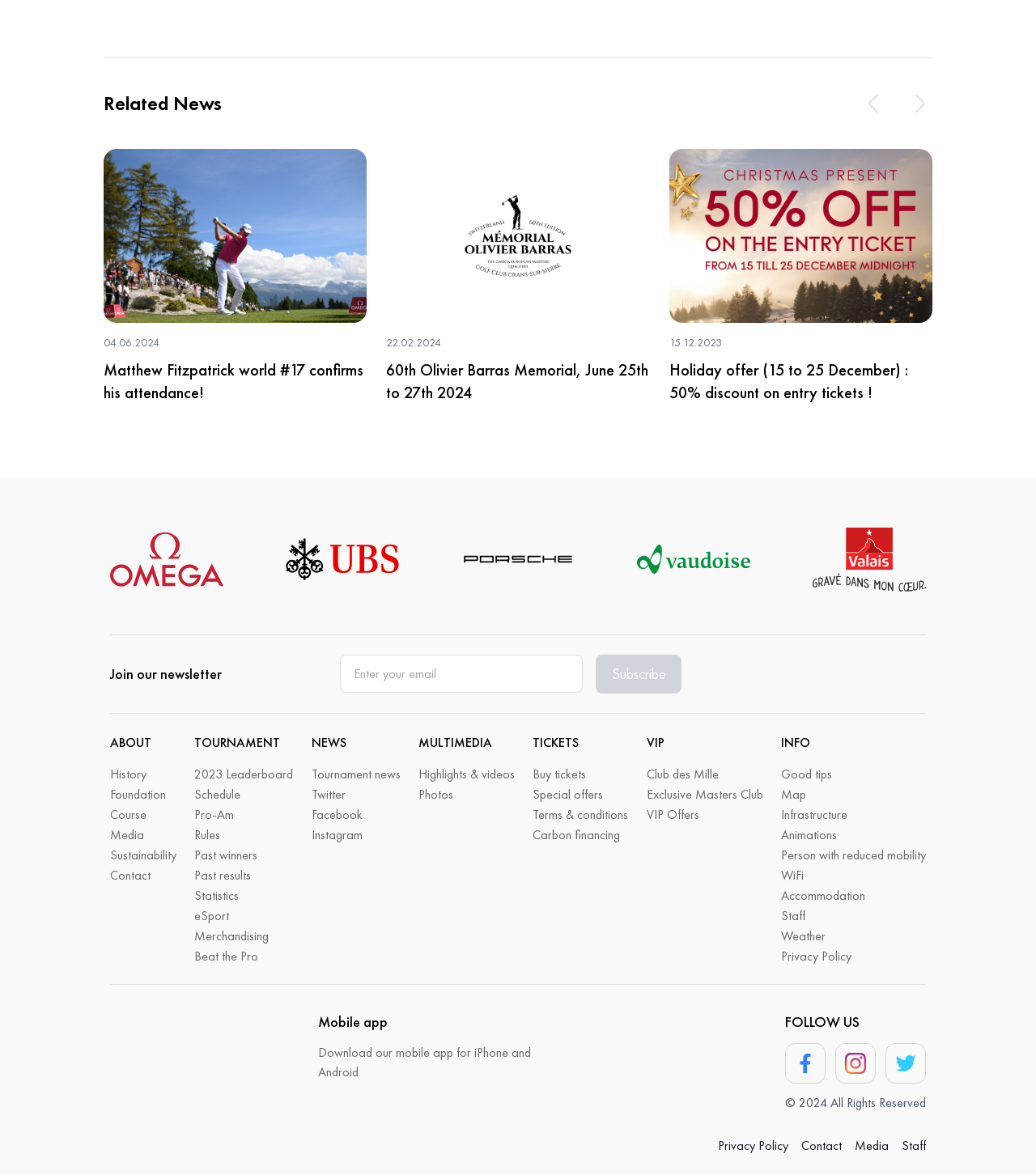Determine the bounding box of the UI component based on this description: "Workers’ Compensation". The bounding box coordinates should be four float values between 0 and 1, i.e., [left, top, right, bottom].

None